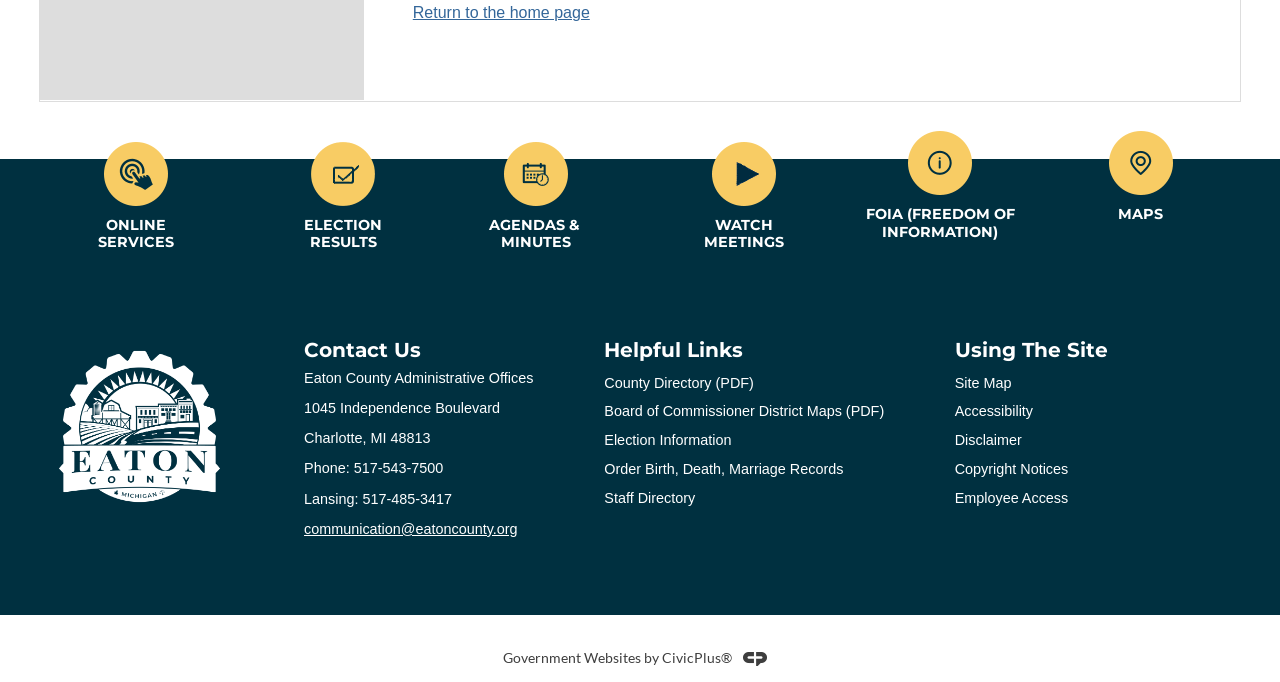Given the element description Order Birth, Death, Marriage Records, predict the bounding box coordinates for the UI element in the webpage screenshot. The format should be (top-left x, top-left y, bottom-right x, bottom-right y), and the values should be between 0 and 1.

[0.472, 0.676, 0.659, 0.699]